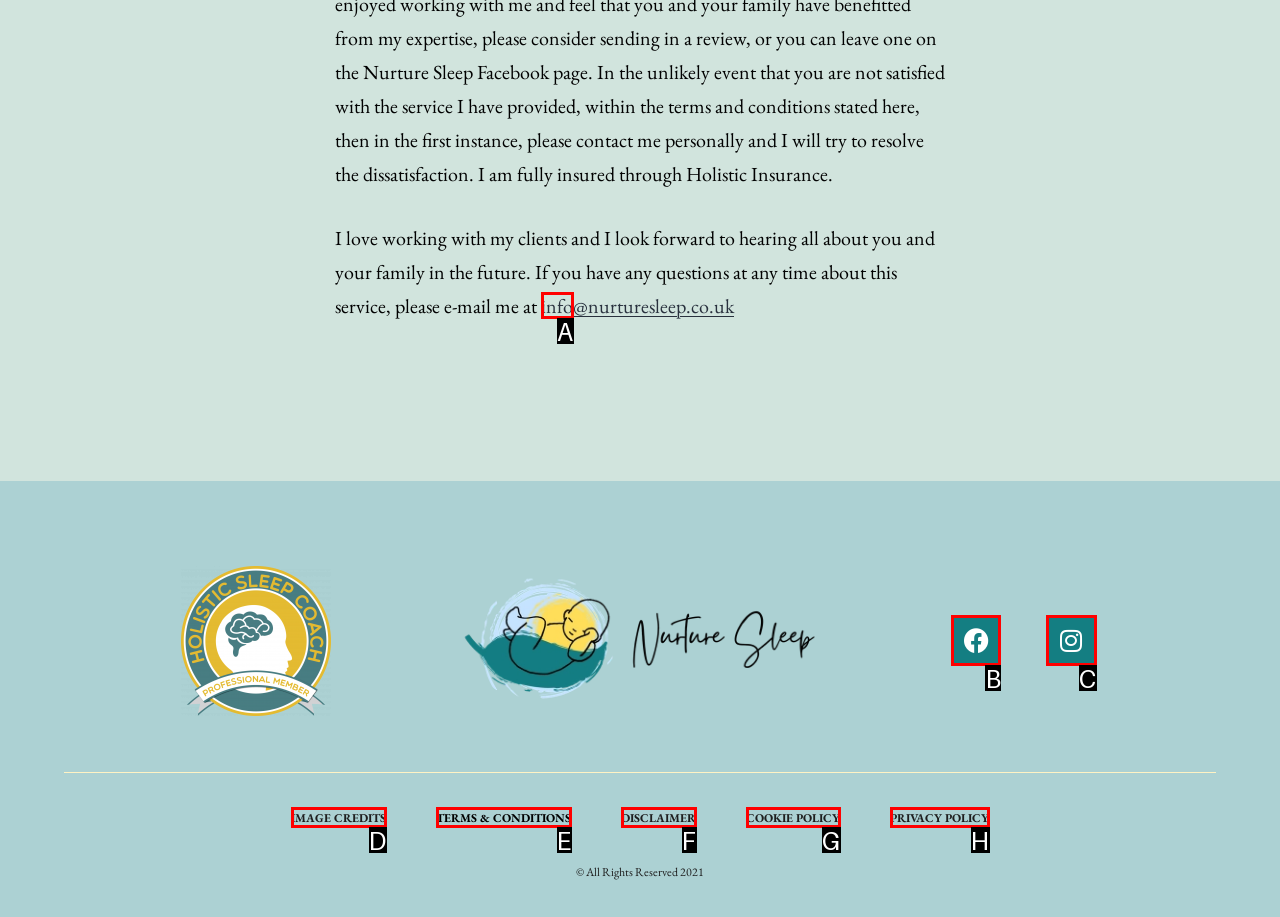Tell me the letter of the UI element I should click to accomplish the task: visit the Facebook page based on the choices provided in the screenshot.

B